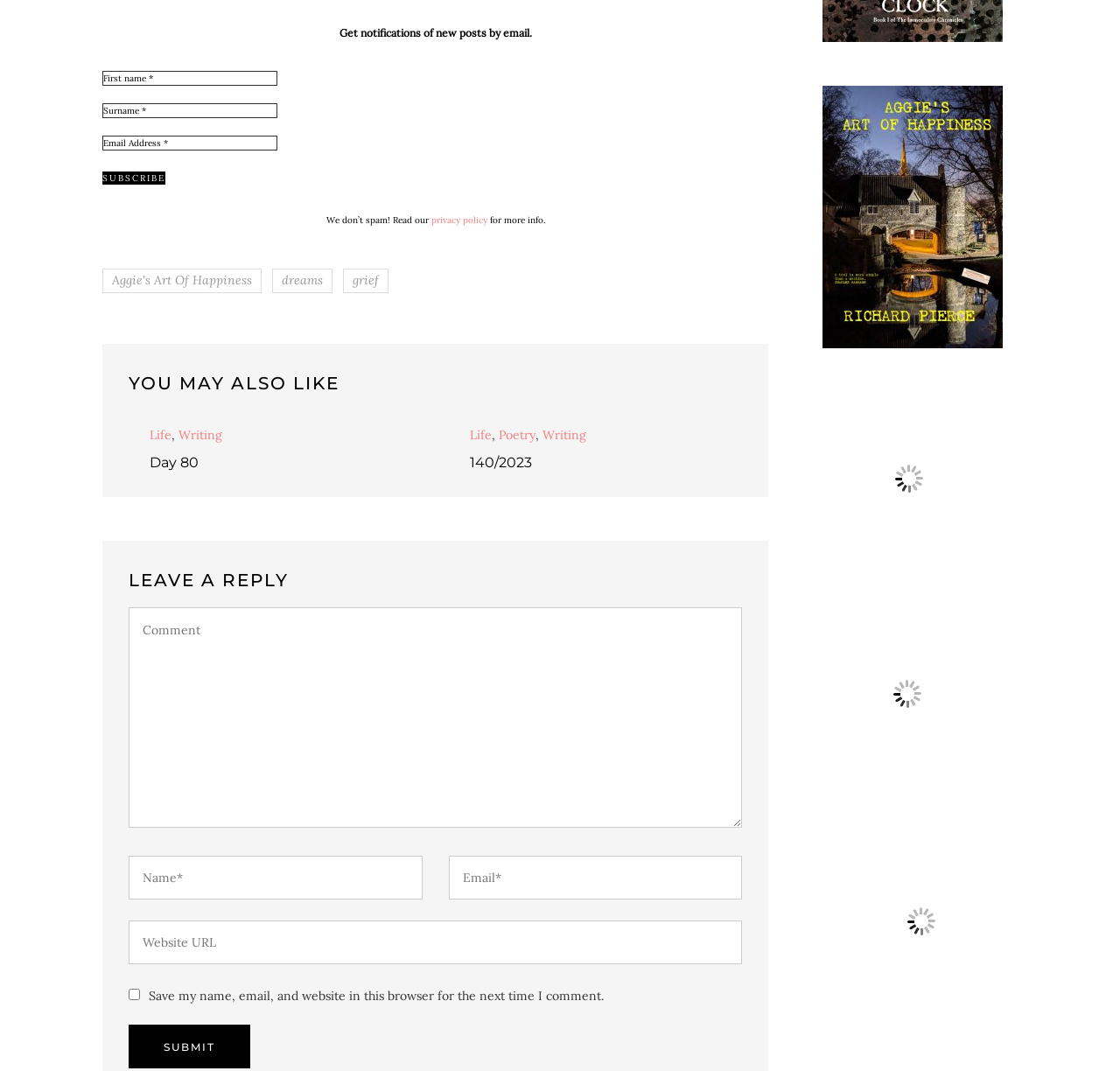How many links are present in the 'Aggie's Art Of Happiness' section?
Based on the visual details in the image, please answer the question thoroughly.

The 'Aggie's Art Of Happiness' section contains three links: 'Aggie's Art Of Happiness', 'dreams', and 'grief', indicating that there are three links present in this section.